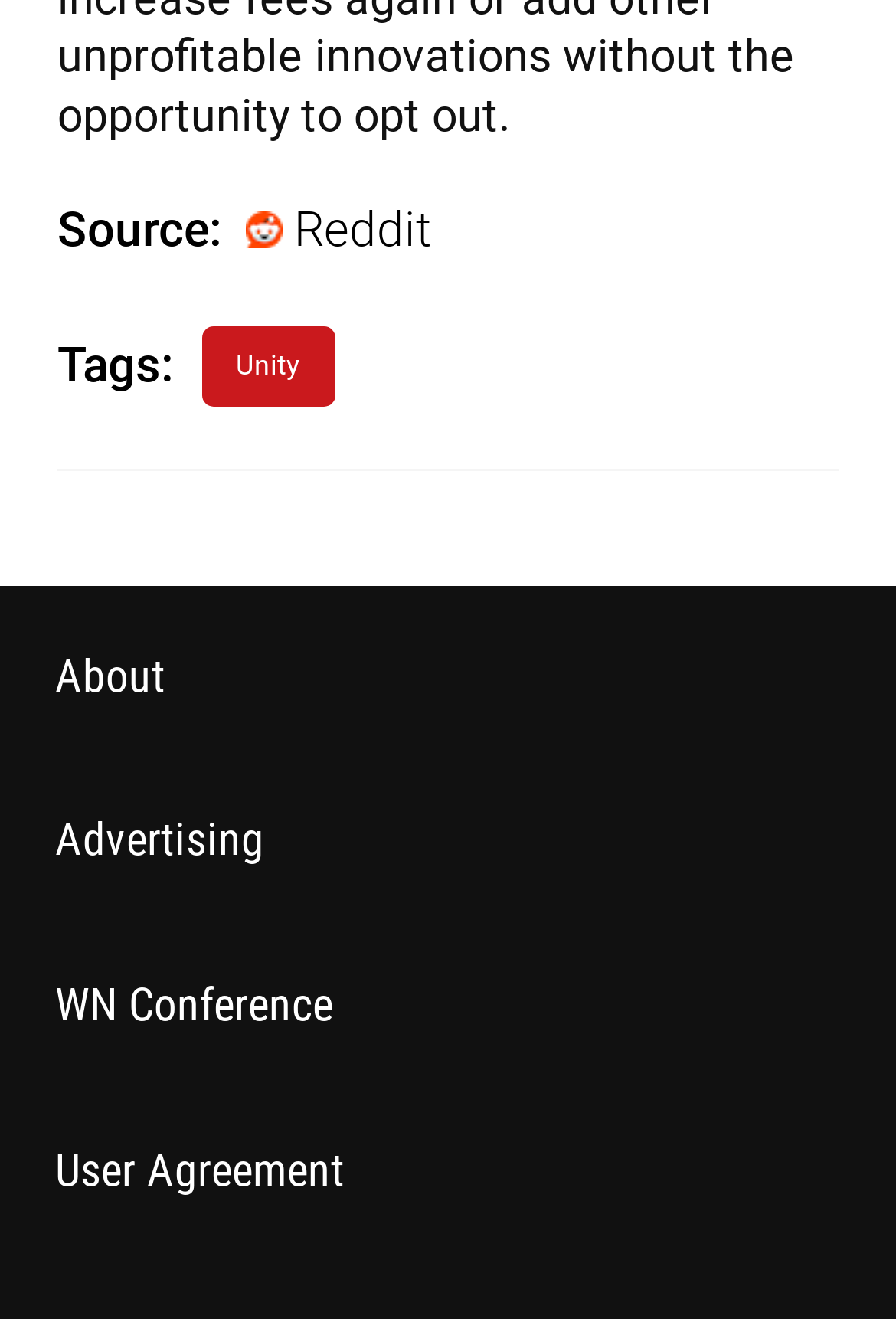Please answer the following query using a single word or phrase: 
What is the source of the content?

Reddit